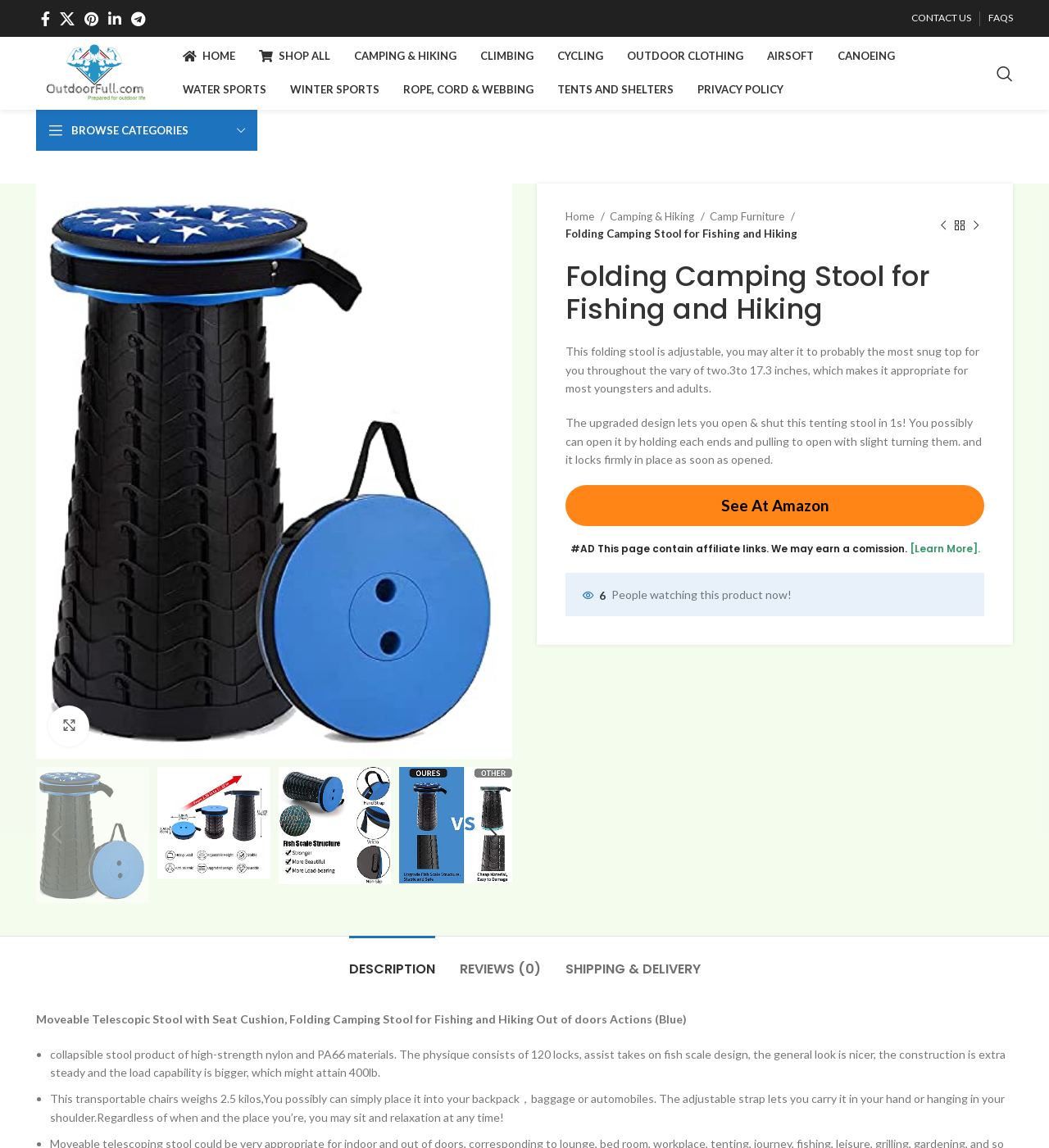Determine the bounding box coordinates for the area that needs to be clicked to fulfill this task: "Go to Home page". The coordinates must be given as four float numbers between 0 and 1, i.e., [left, top, right, bottom].

[0.165, 0.035, 0.234, 0.064]